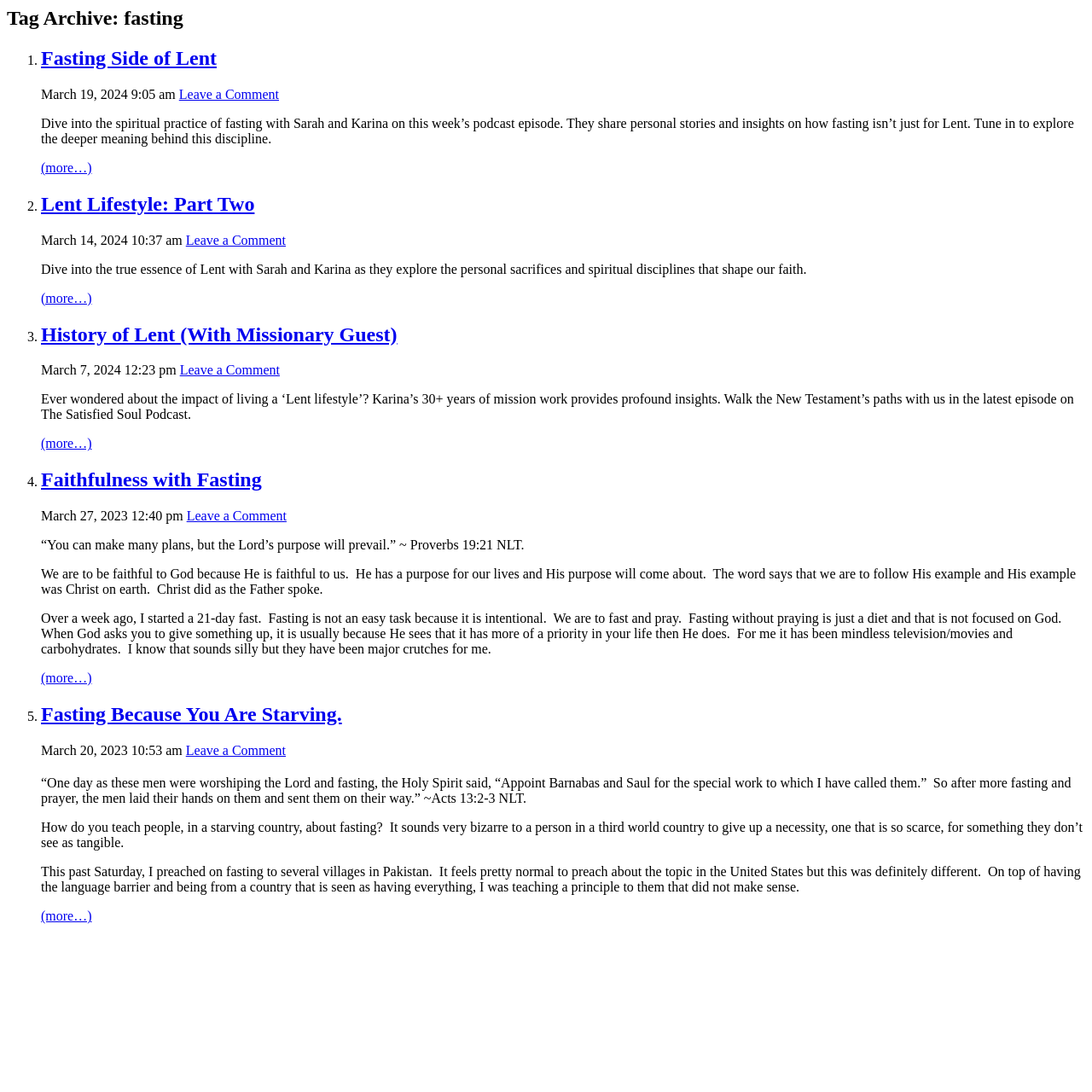Craft a detailed narrative of the webpage's structure and content.

This webpage appears to be a blog or article archive, with a focus on the topic of fasting. The page is divided into a series of articles or posts, each with its own heading, date, and content.

At the top of the page, there is a heading that reads "Tag Archive: fasting". Below this, there are five articles or posts, each marked with a numbered list marker (1, 2, 3, 4, 5). Each article has a heading, a date, and a brief summary or excerpt.

The first article, "Fasting Side of Lent", has a heading and a date of March 19, 2024. The summary describes the spiritual practice of fasting and invites readers to tune in to a podcast episode to explore the deeper meaning behind this discipline.

The second article, "Lent Lifestyle: Part Two", has a heading and a date of March 14, 2024. The summary explores the personal sacrifices and spiritual disciplines that shape our faith during Lent.

The third article, "History of Lent (With Missionary Guest)", has a heading and a date of March 7, 2024. The summary discusses the impact of living a "Lent lifestyle" and features insights from a missionary guest.

The fourth article, "Faithfulness with Fasting", has a heading and a date of March 27, 2023. The summary reflects on the importance of faithfulness to God and describes the author's personal experience with fasting.

The fifth article, "Fasting Because You Are Starving", has a heading and a date of March 20, 2023. The summary discusses the concept of fasting in the context of poverty and scarcity, and describes the author's experience preaching about fasting in Pakistan.

Each article has a "Continue reading" link at the bottom, which suggests that there is more content to be found beyond the summary. There are also "Leave a Comment" links throughout the page, indicating that readers can engage with the content and leave their thoughts.